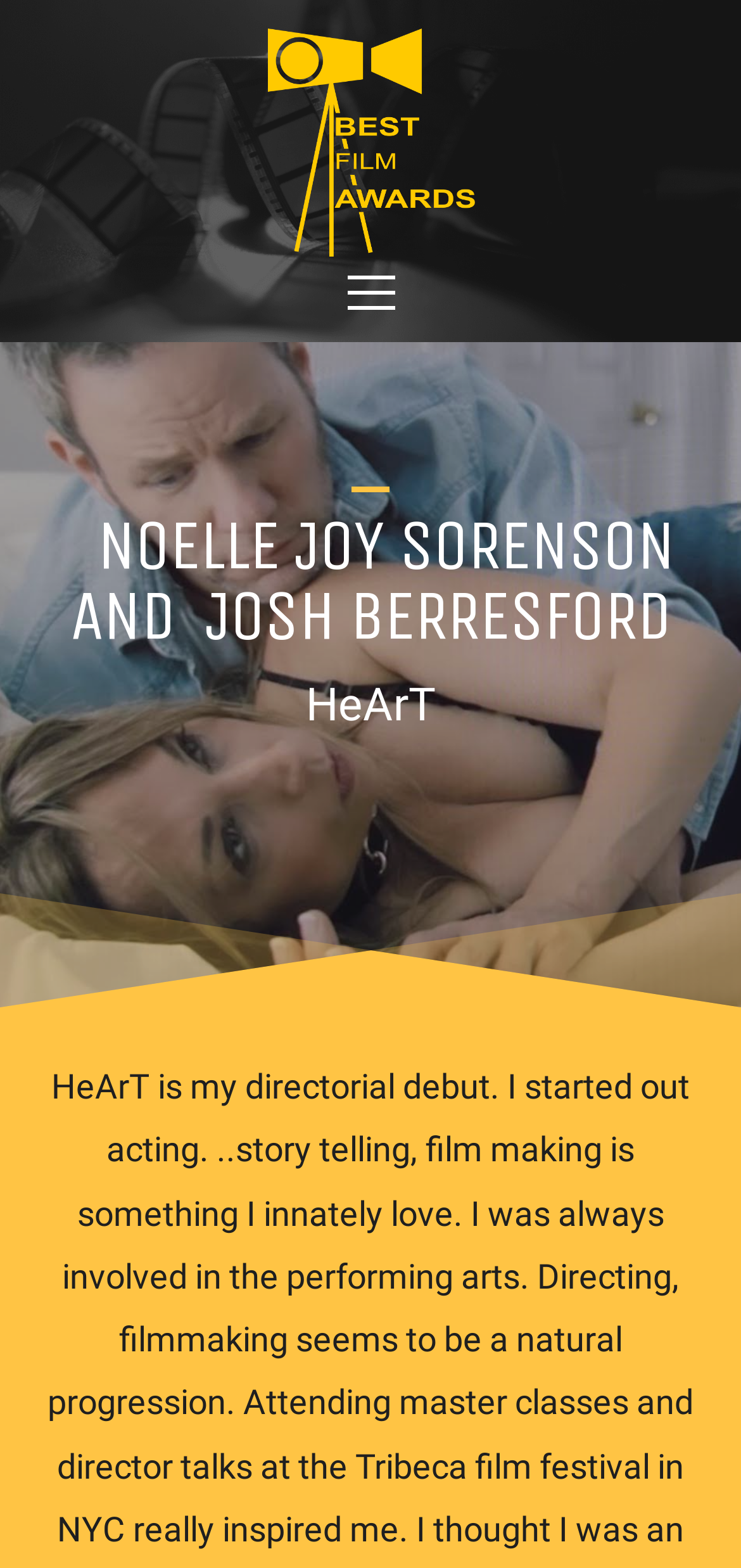From the element description: "Menu", extract the bounding box coordinates of the UI element. The coordinates should be expressed as four float numbers between 0 and 1, in the order [left, top, right, bottom].

[0.468, 0.173, 0.532, 0.2]